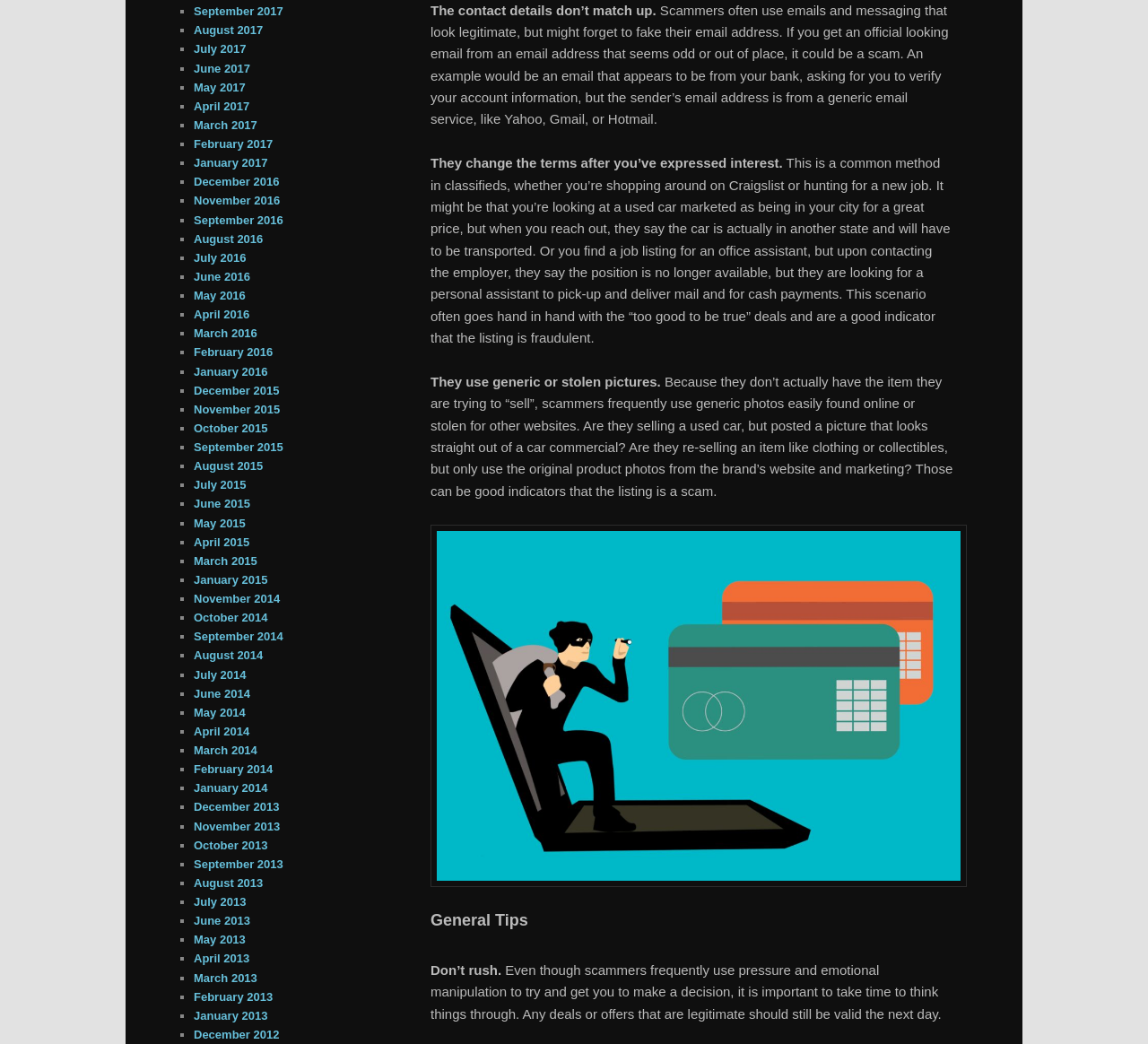What is a common method used by scammers in classifieds?
Using the image as a reference, deliver a detailed and thorough answer to the question.

According to the webpage, scammers often change the terms after you've expressed interest in a deal, which is a common method used in classifieds, such as Craigslist or job listings.